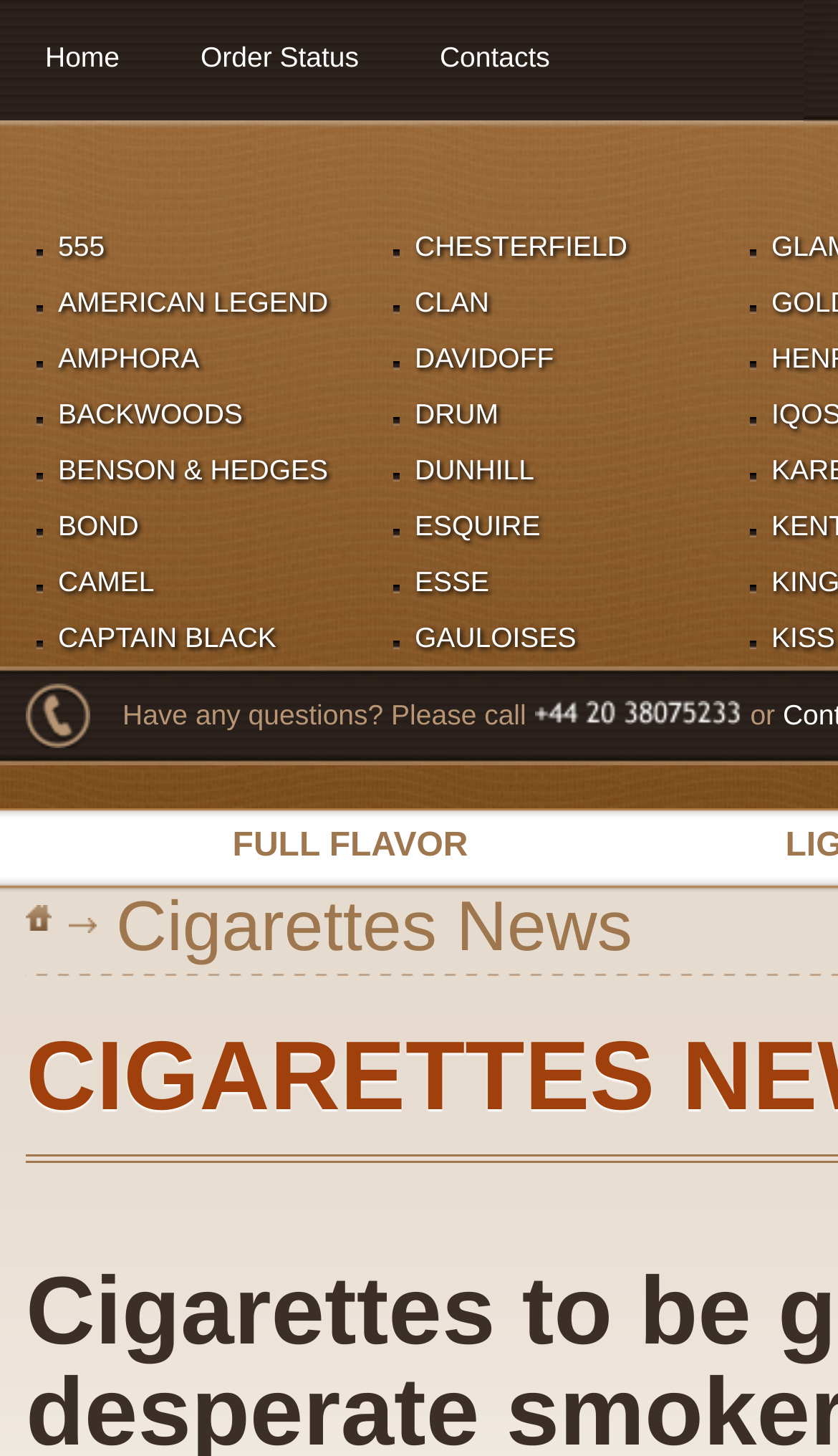Pinpoint the bounding box coordinates of the clickable area needed to execute the instruction: "go to order status". The coordinates should be specified as four float numbers between 0 and 1, i.e., [left, top, right, bottom].

[0.152, 0.028, 0.428, 0.05]